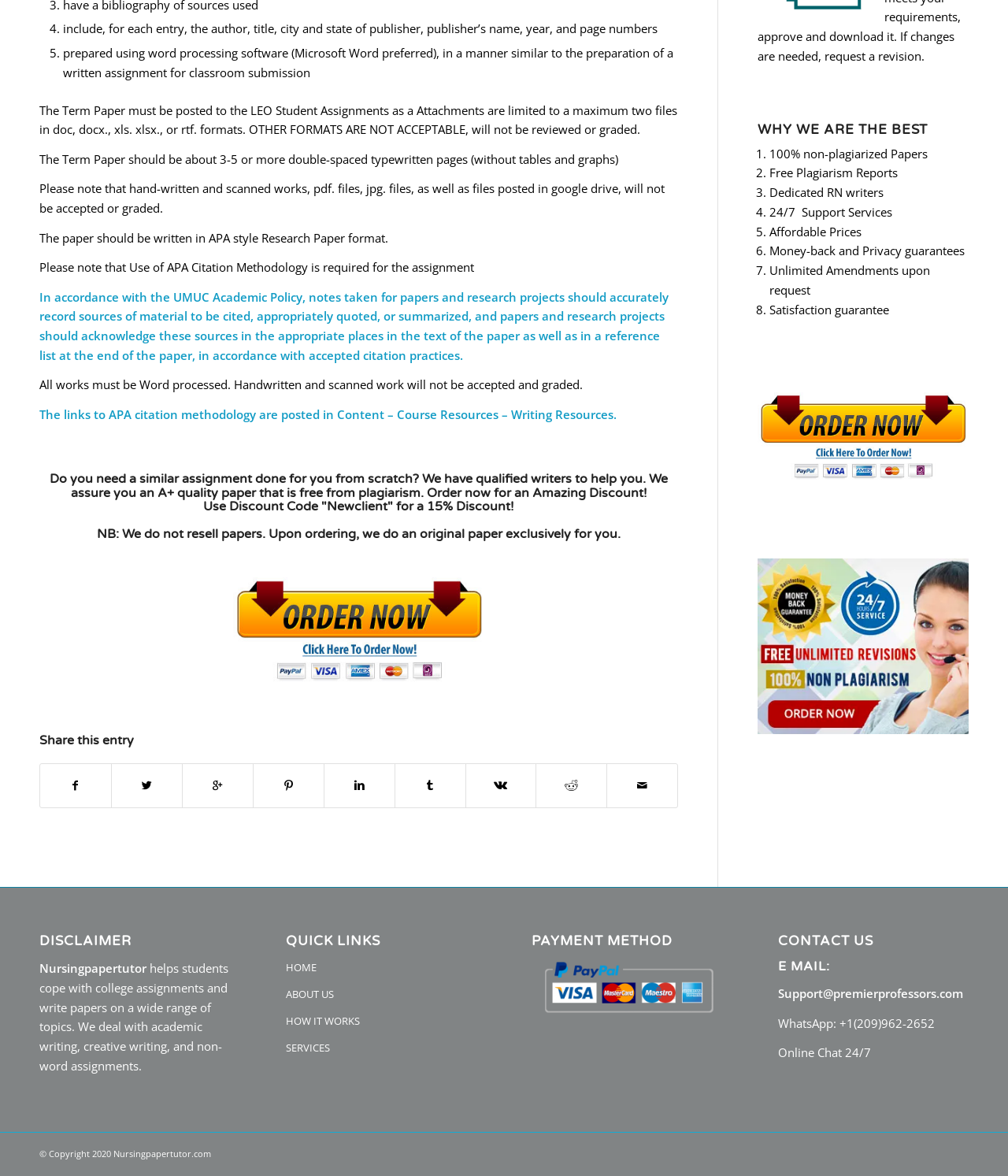Please specify the bounding box coordinates of the clickable region to carry out the following instruction: "Share this entry". The coordinates should be four float numbers between 0 and 1, in the format [left, top, right, bottom].

[0.039, 0.624, 0.673, 0.636]